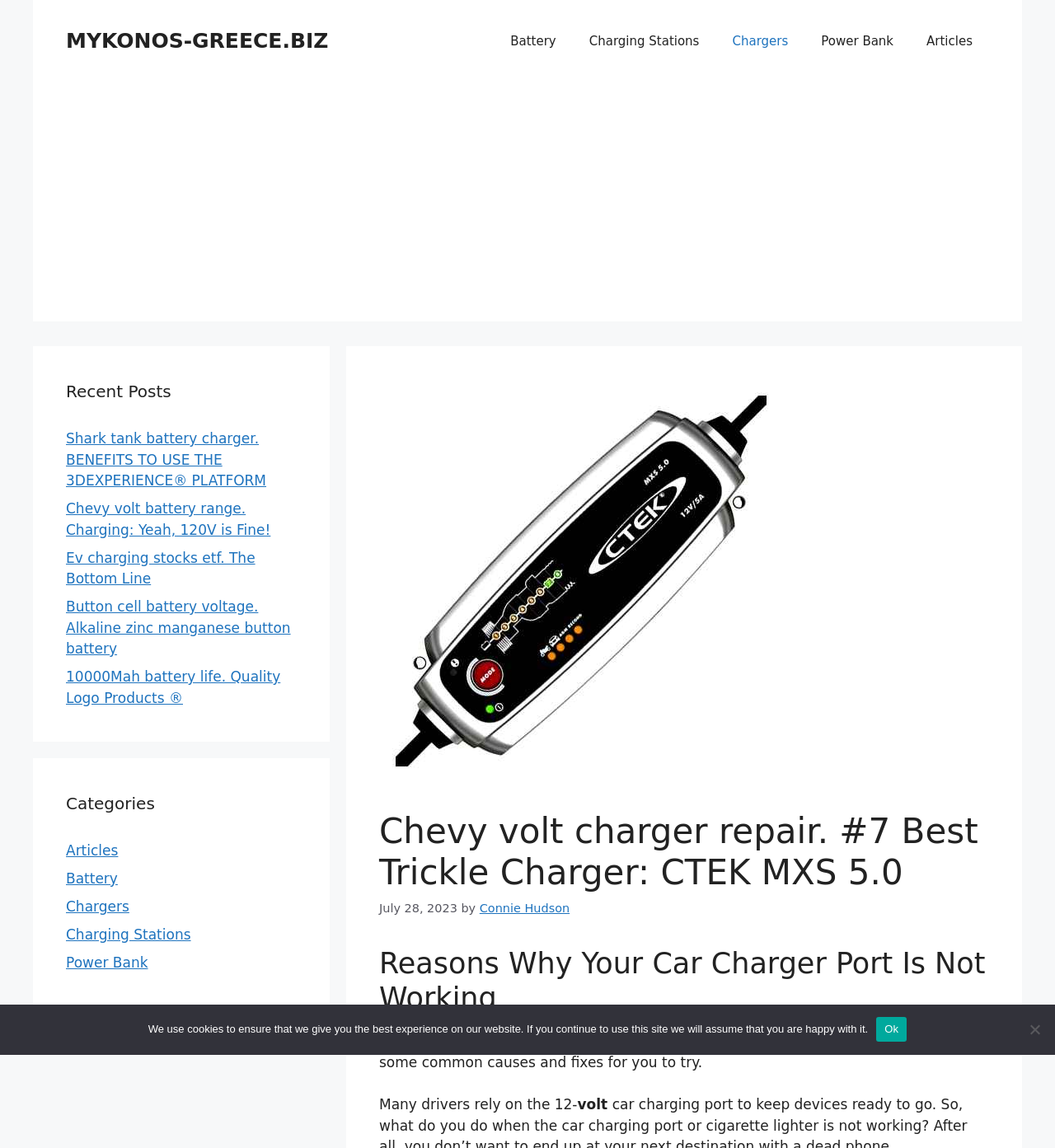Determine the bounding box coordinates for the HTML element mentioned in the following description: "WRITE FOR US ➳". The coordinates should be a list of four floats ranging from 0 to 1, represented as [left, top, right, bottom].

None